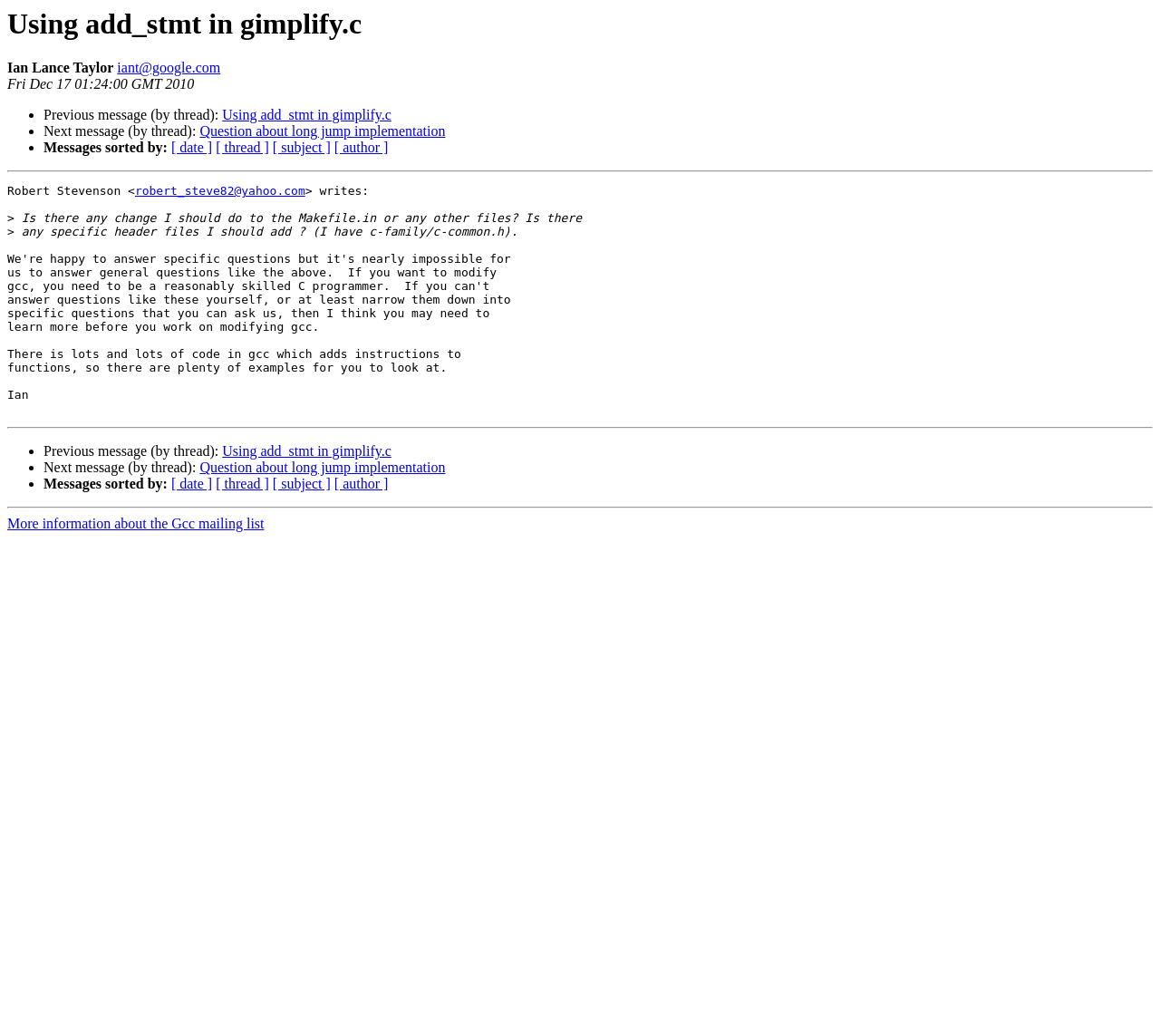Extract the bounding box coordinates for the UI element described as: "aria-label="Facebook"".

None